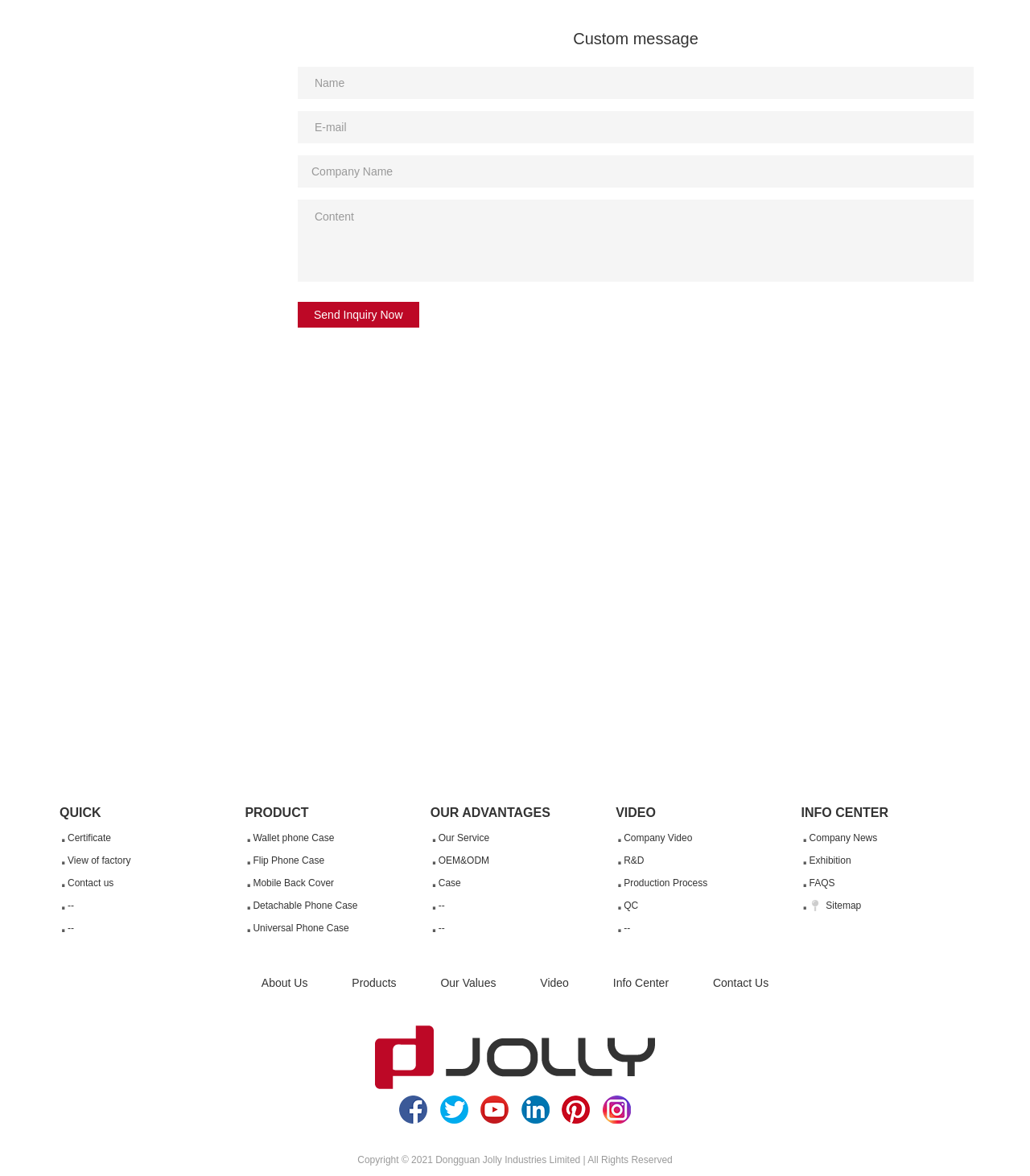What is the label of the first text box on the webpage?
Answer the question using a single word or phrase, according to the image.

Name